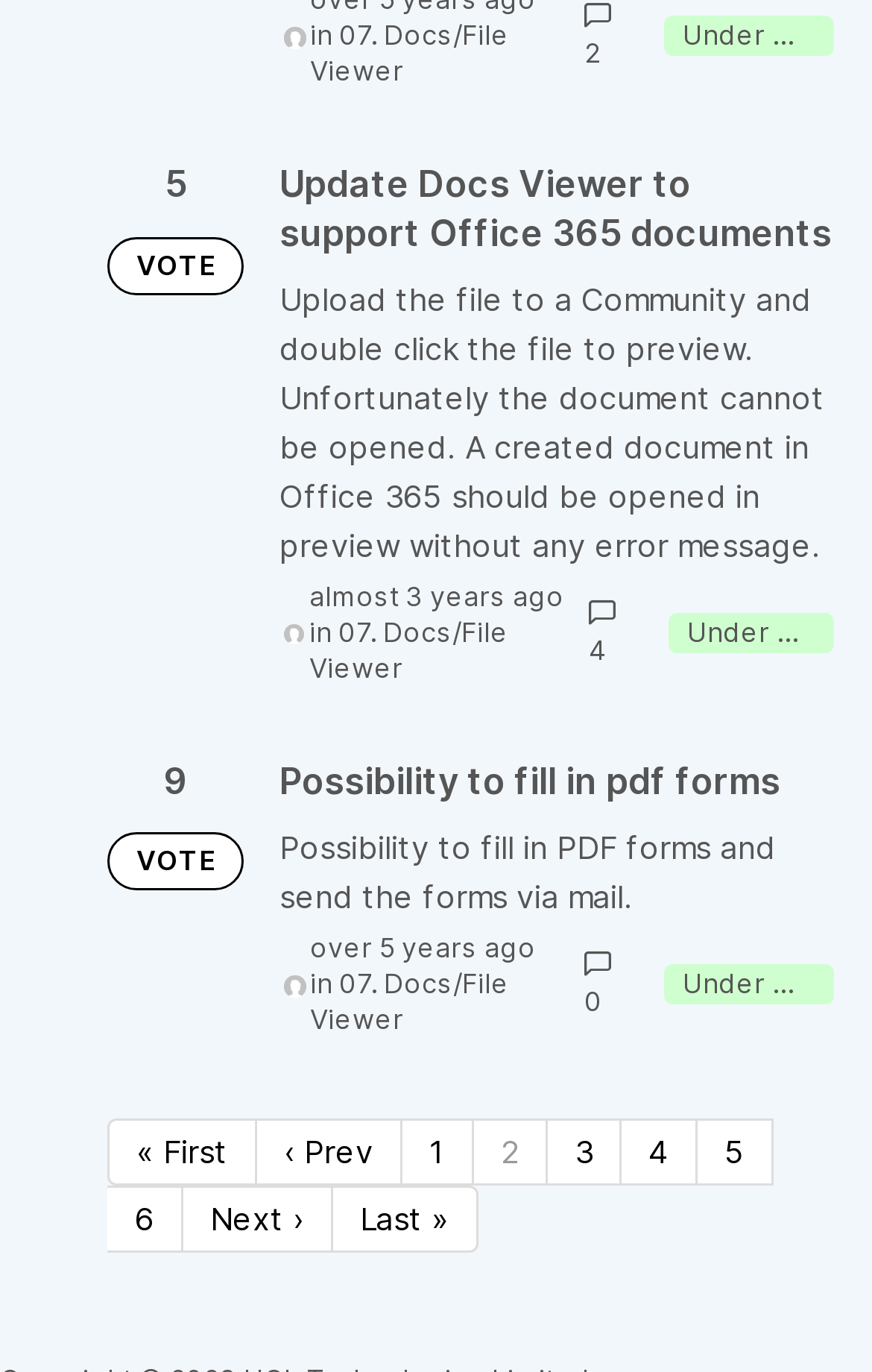Locate the bounding box coordinates of the region to be clicked to comply with the following instruction: "Vote for the second suggestion". The coordinates must be four float numbers between 0 and 1, in the form [left, top, right, bottom].

[0.123, 0.607, 0.279, 0.649]